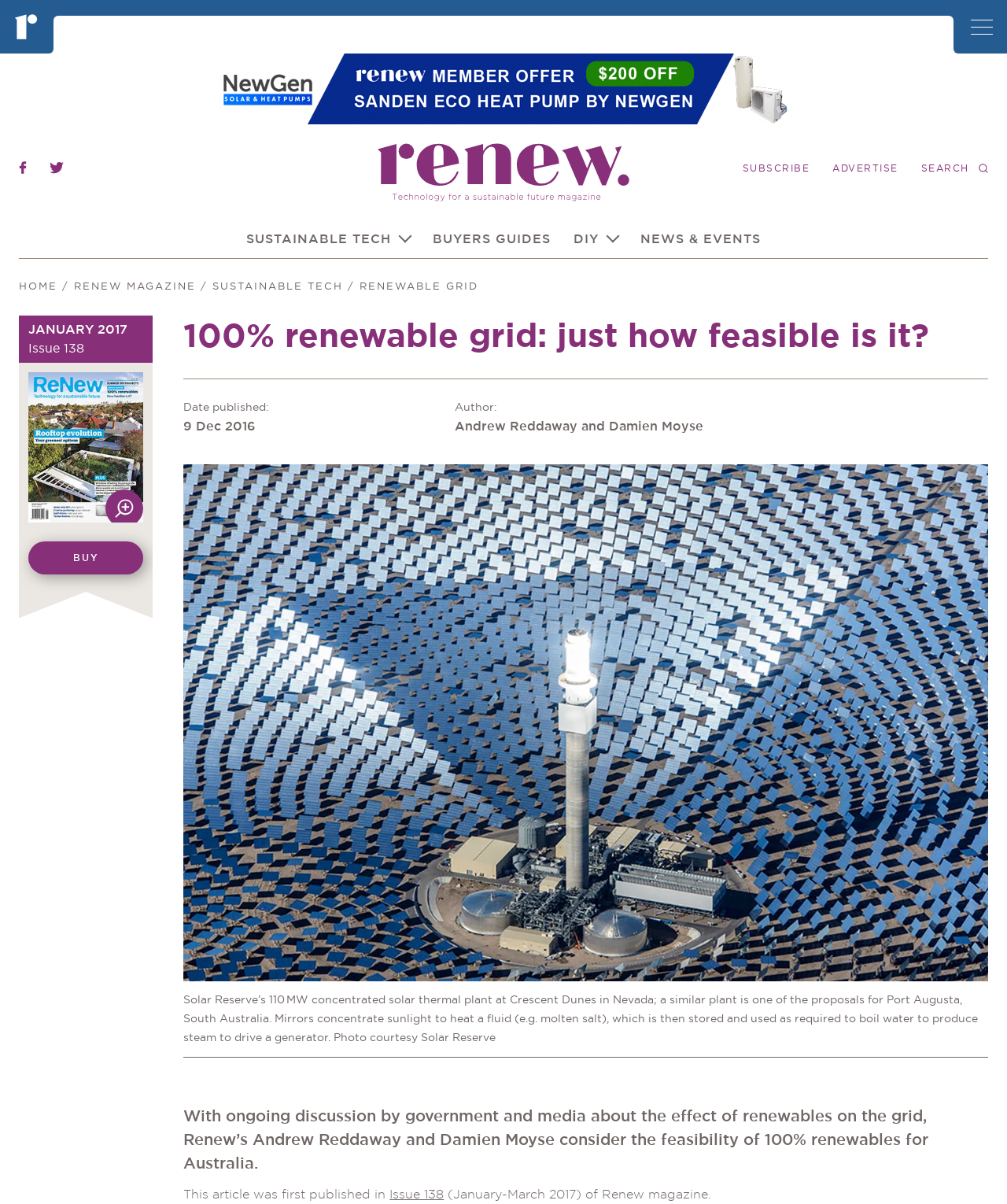Please determine the bounding box coordinates of the element to click in order to execute the following instruction: "Toggle the menu". The coordinates should be four float numbers between 0 and 1, specified as [left, top, right, bottom].

[0.964, 0.013, 0.986, 0.031]